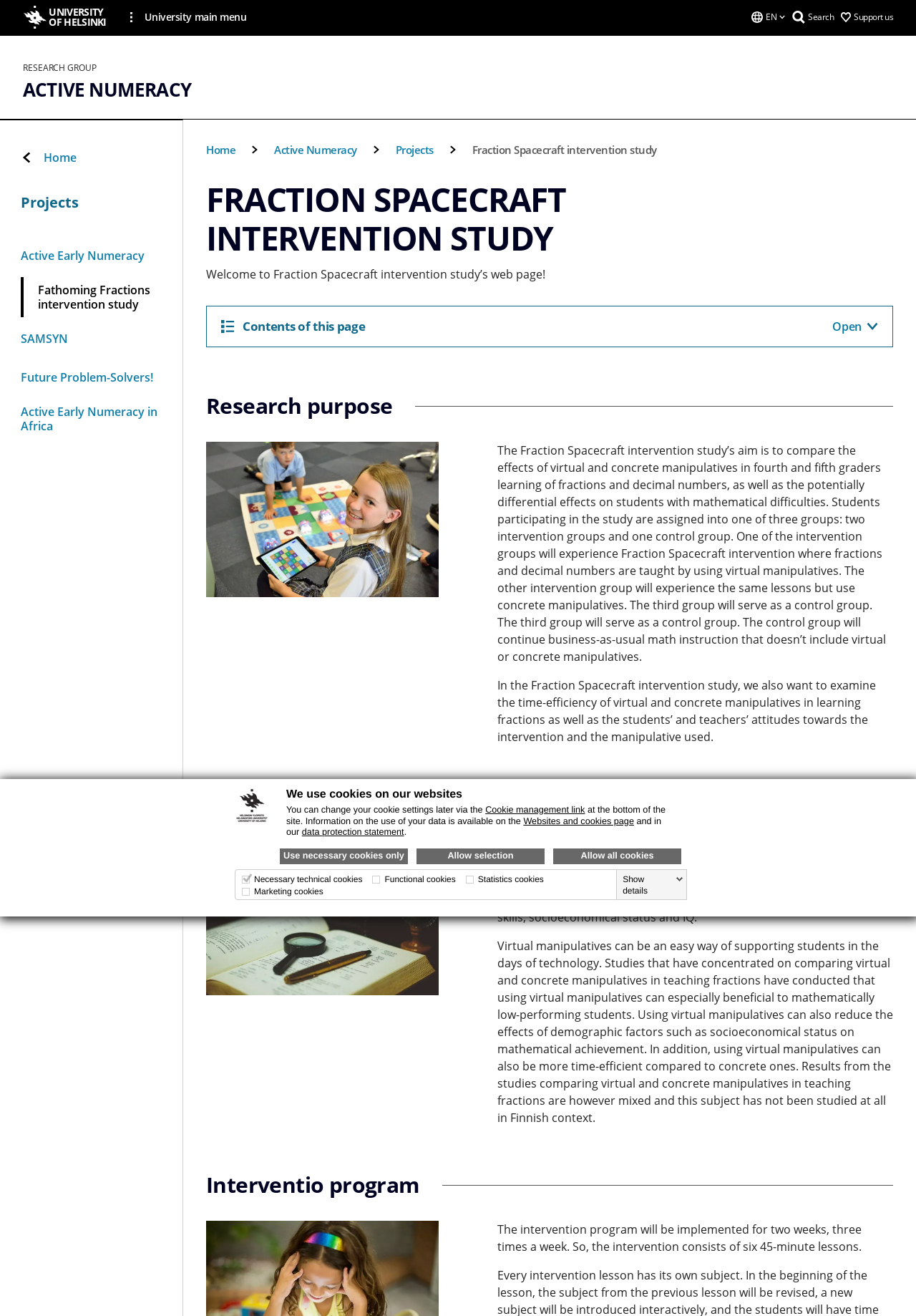Locate the bounding box coordinates of the clickable area needed to fulfill the instruction: "View the 'Fraction Spacecraft intervention study' project details".

[0.515, 0.108, 0.717, 0.119]